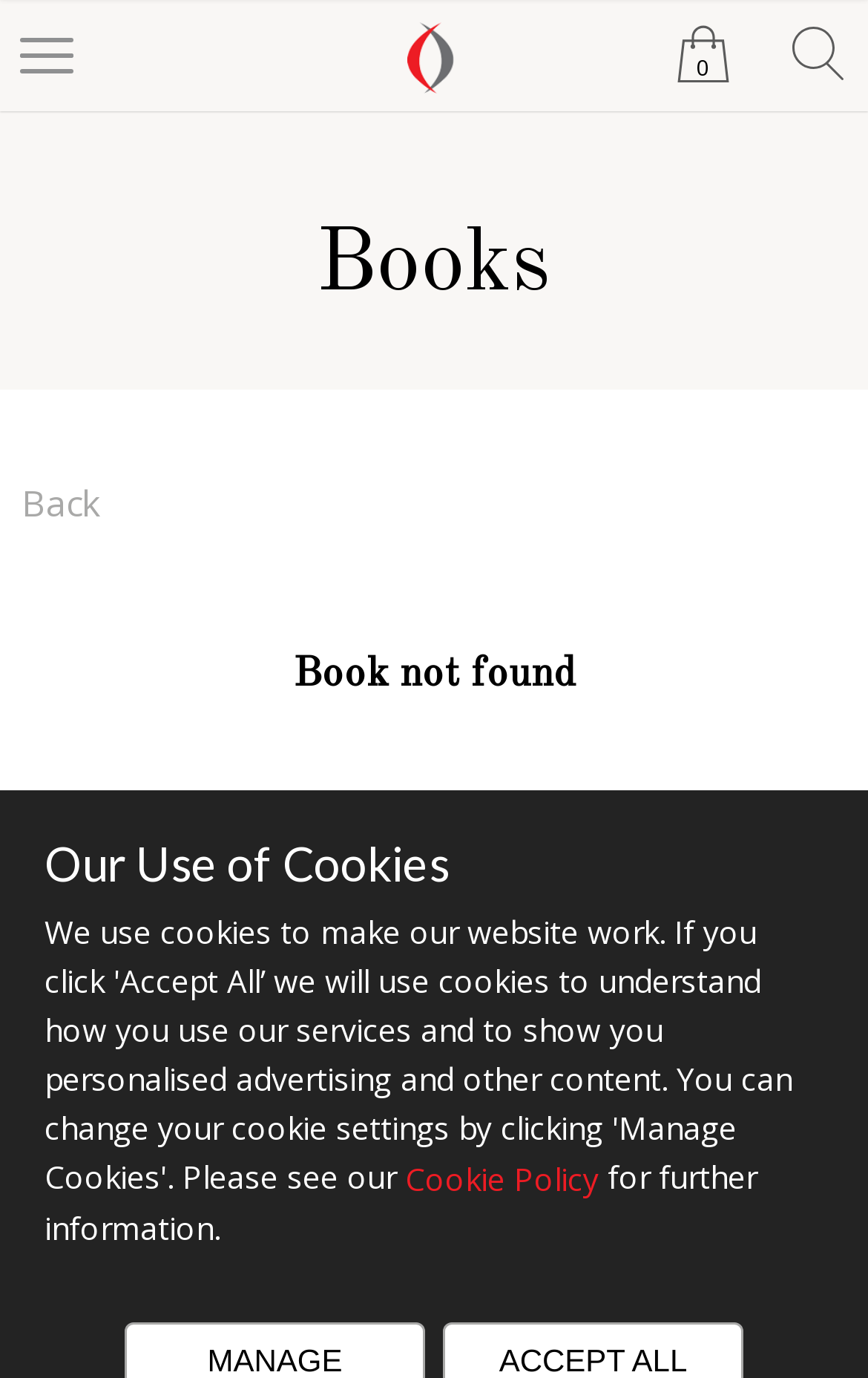Using the element description provided, determine the bounding box coordinates in the format (top-left x, top-left y, bottom-right x, bottom-right y). Ensure that all values are floating point numbers between 0 and 1. Element description: parent_node: 0

[0.913, 0.019, 0.975, 0.066]